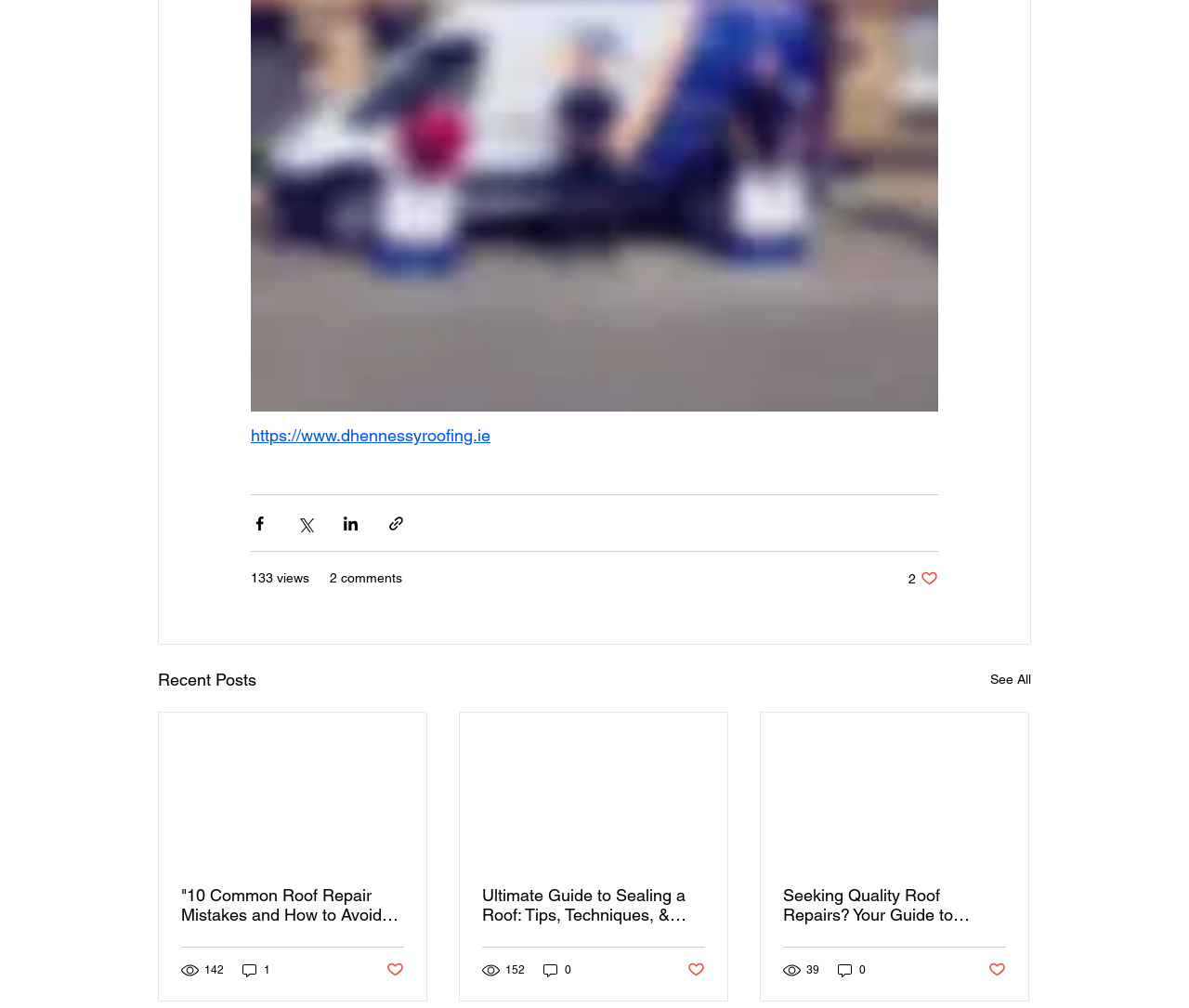What is the theme of the articles on this webpage?
Please answer the question with a detailed response using the information from the screenshot.

I inferred the theme of the articles by looking at their titles and content, which suggest that they are related to roof repair and maintenance.